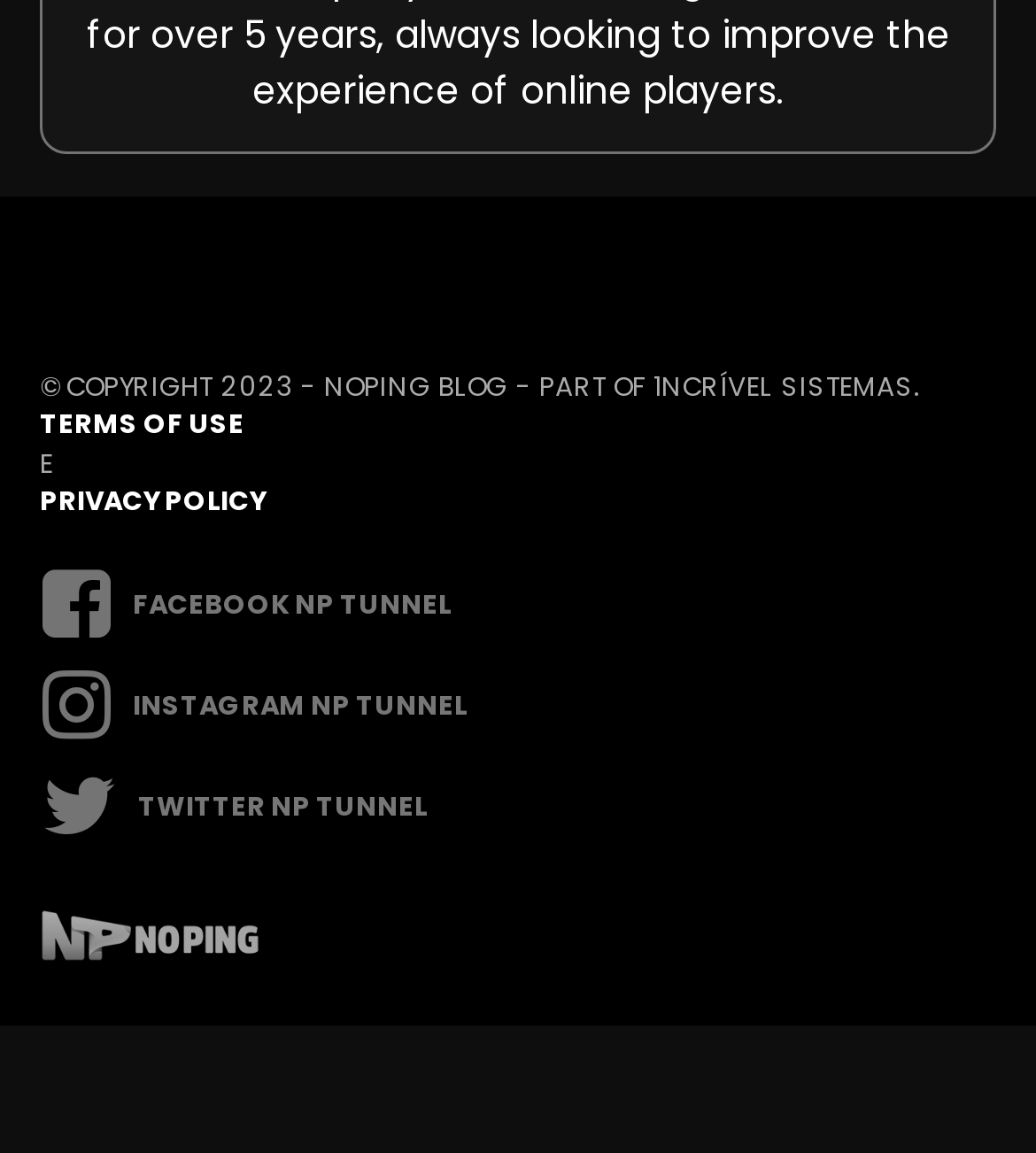What is the shape of the image?
Give a one-word or short-phrase answer derived from the screenshot.

Rectangle